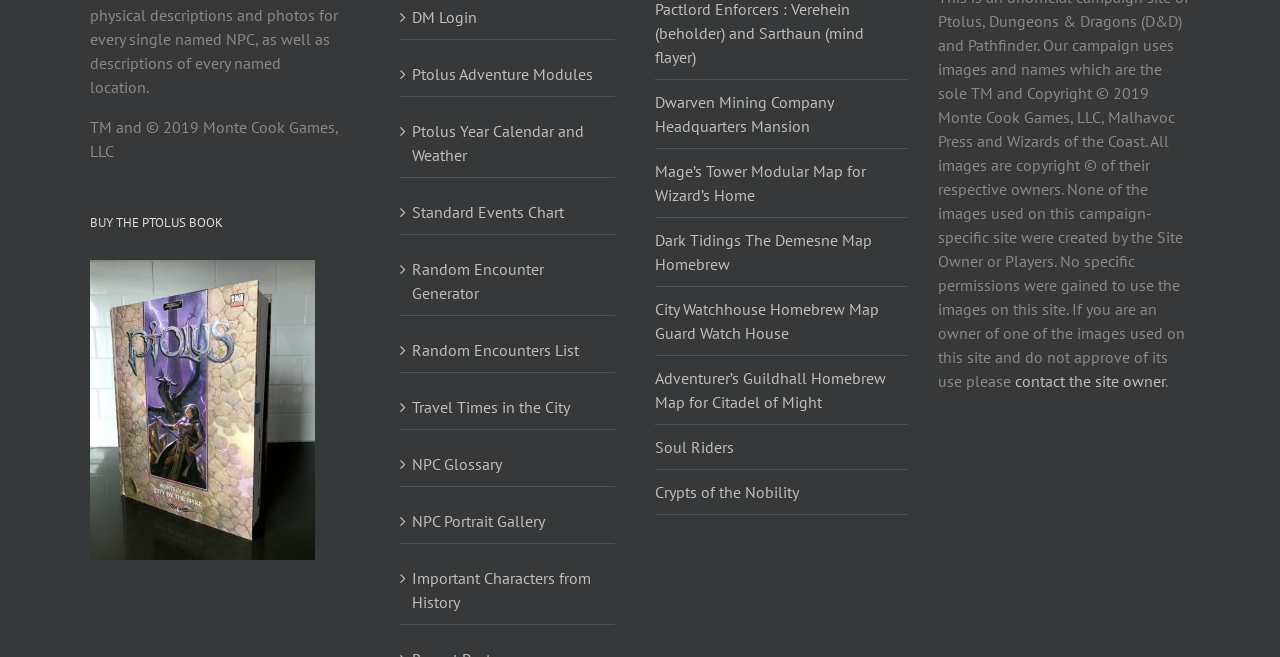Please identify the bounding box coordinates of the element's region that should be clicked to execute the following instruction: "Contact the site owner". The bounding box coordinates must be four float numbers between 0 and 1, i.e., [left, top, right, bottom].

[0.793, 0.565, 0.91, 0.596]